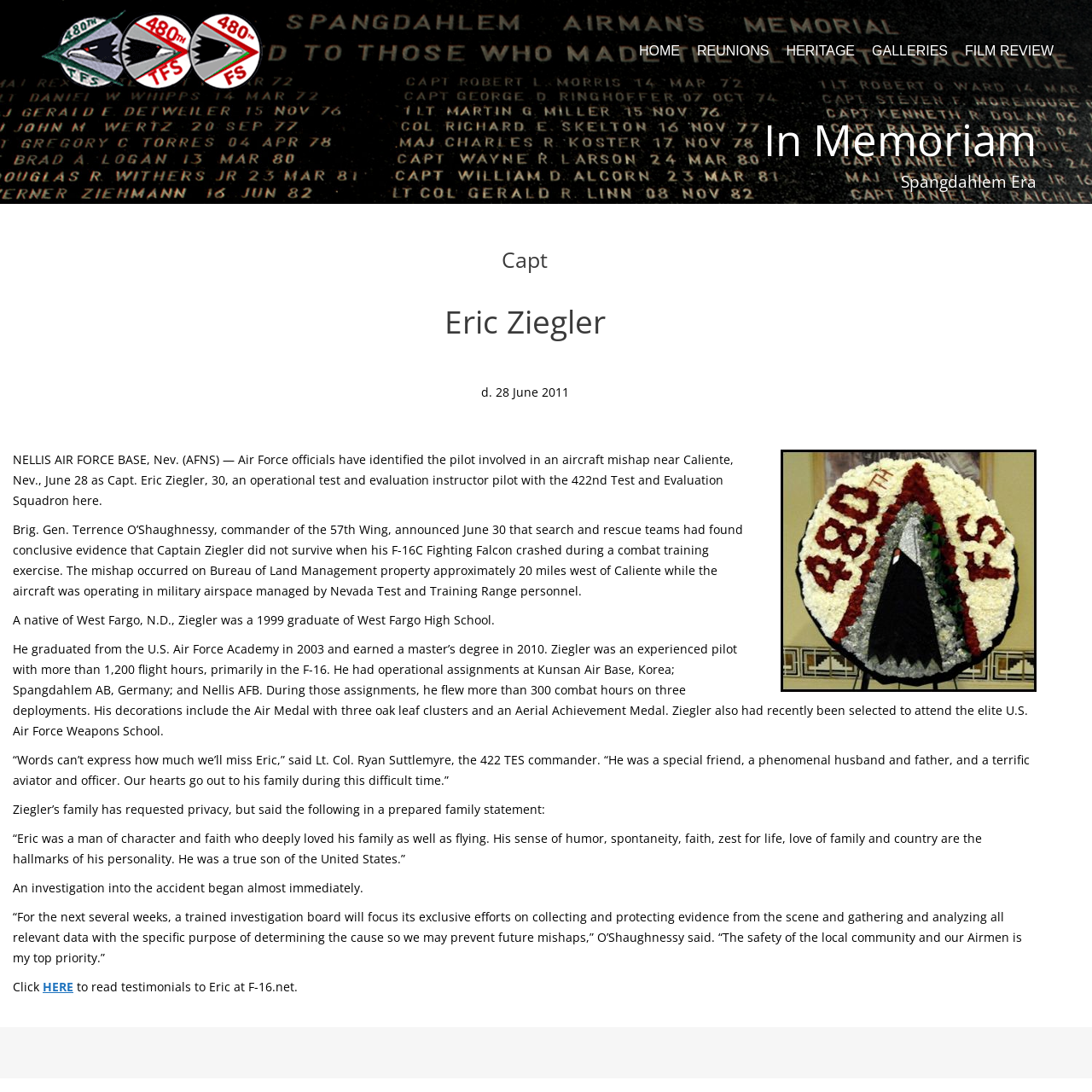Please provide the bounding box coordinates in the format (top-left x, top-left y, bottom-right x, bottom-right y). Remember, all values are floating point numbers between 0 and 1. What is the bounding box coordinate of the region described as: parent_node: The Great Warhawk Nation

[0.035, 0.0, 0.244, 0.094]